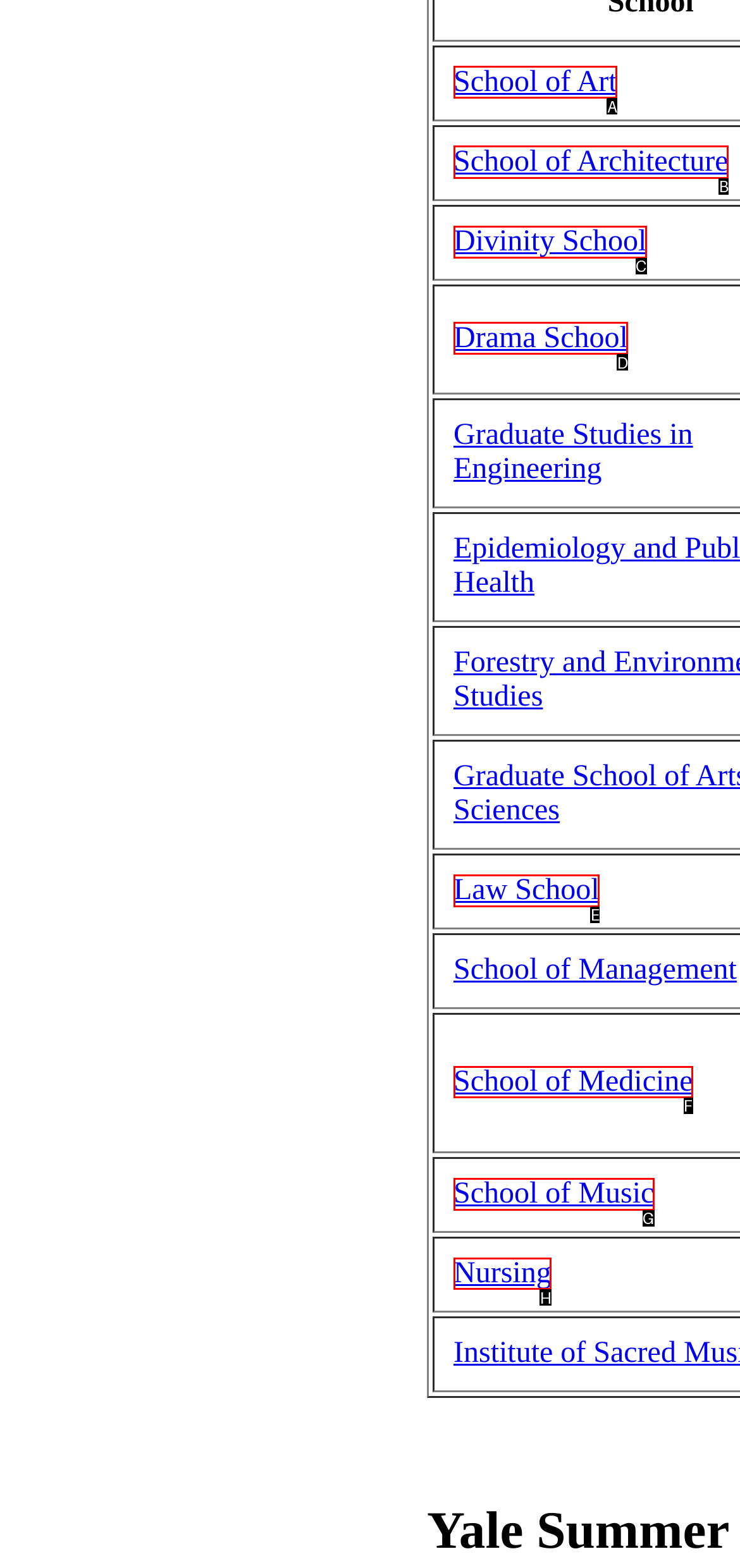Which UI element should be clicked to perform the following task: explore School of Medicine? Answer with the corresponding letter from the choices.

F